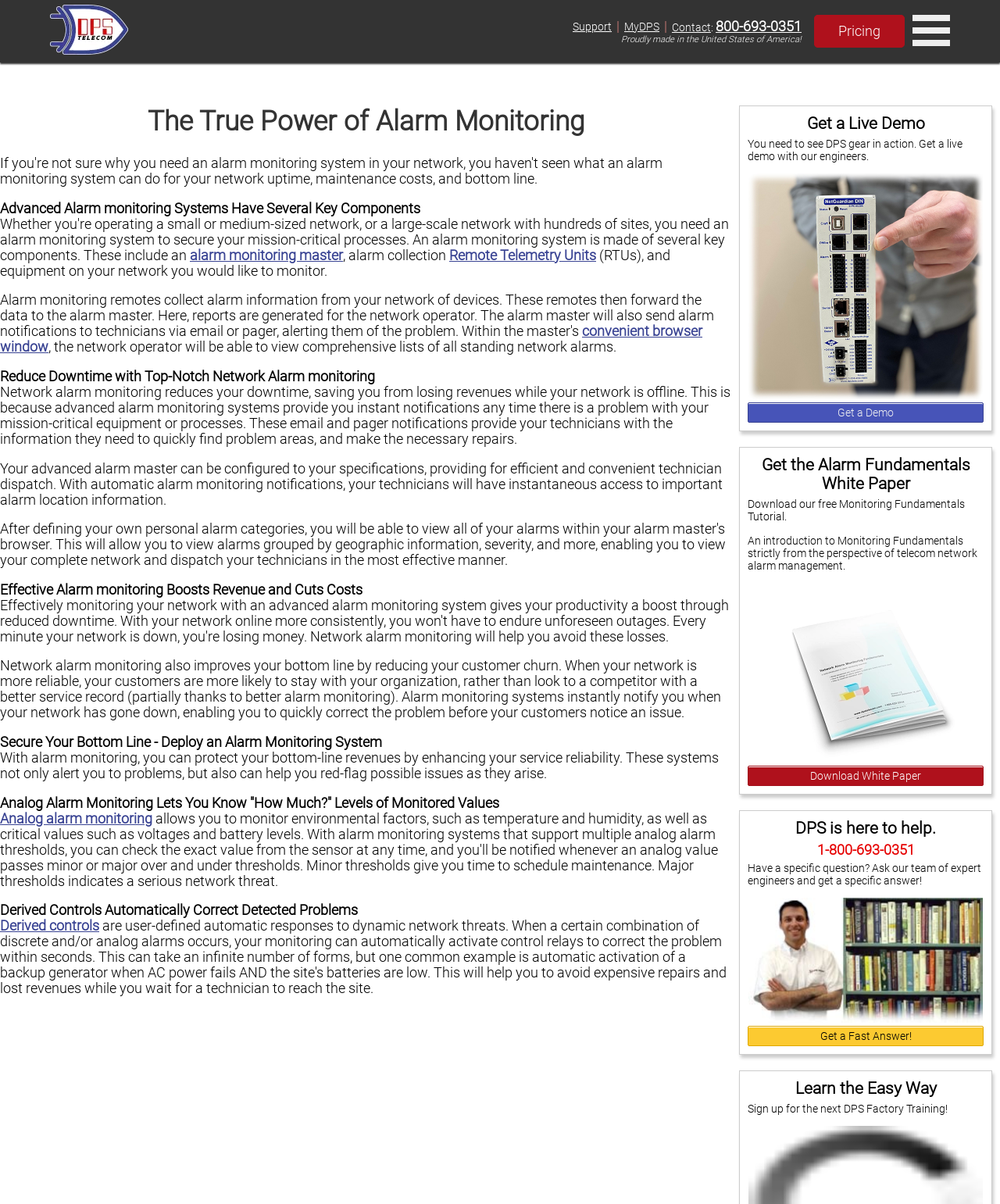What is the phone number to contact?
Can you provide an in-depth and detailed response to the question?

The phone number is displayed at the top right corner of the webpage, next to the 'Contact' link, as '800-693-0351'.